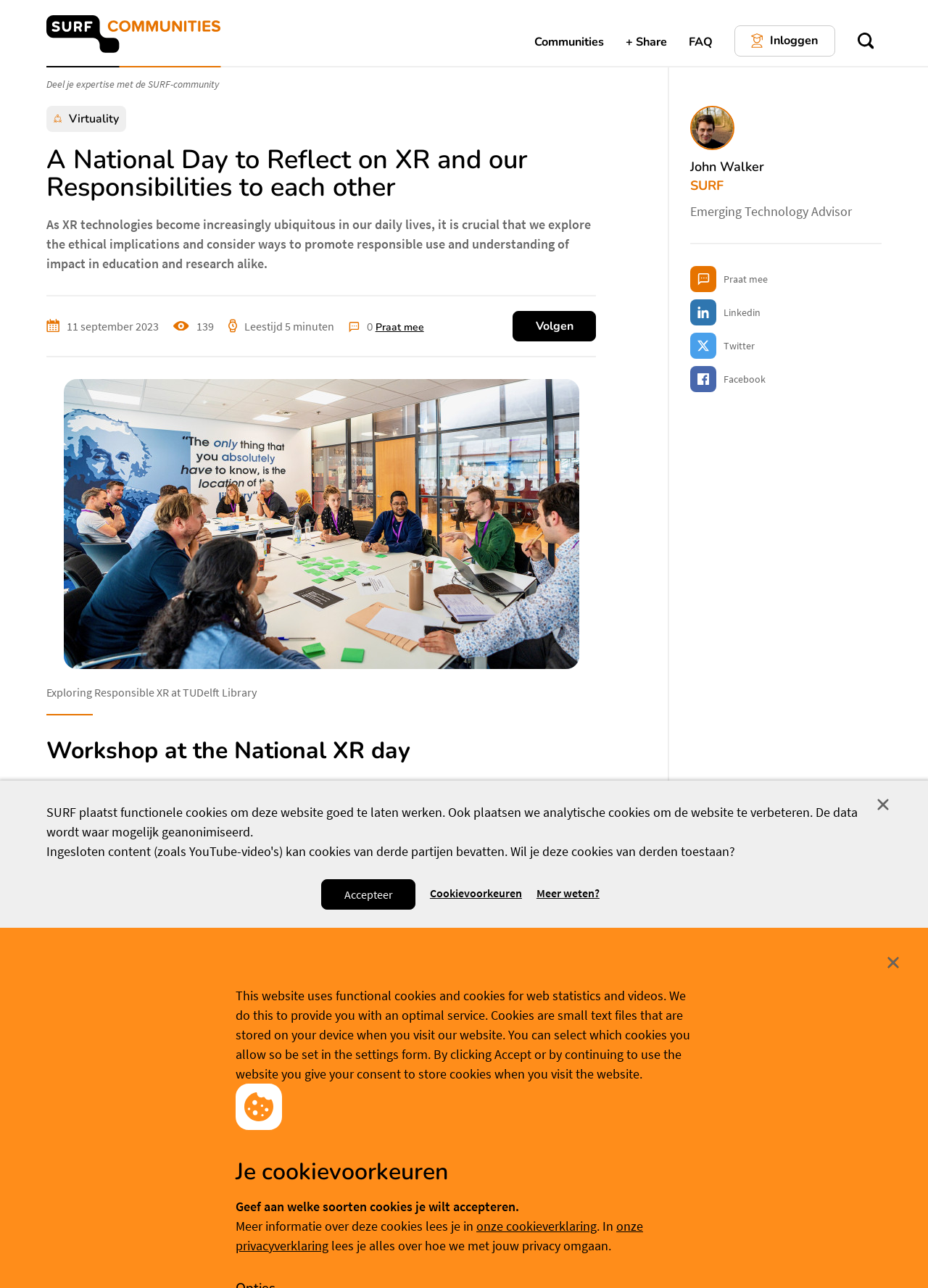Determine the primary headline of the webpage.

A National Day to Reflect on XR and our Responsibilities to each other